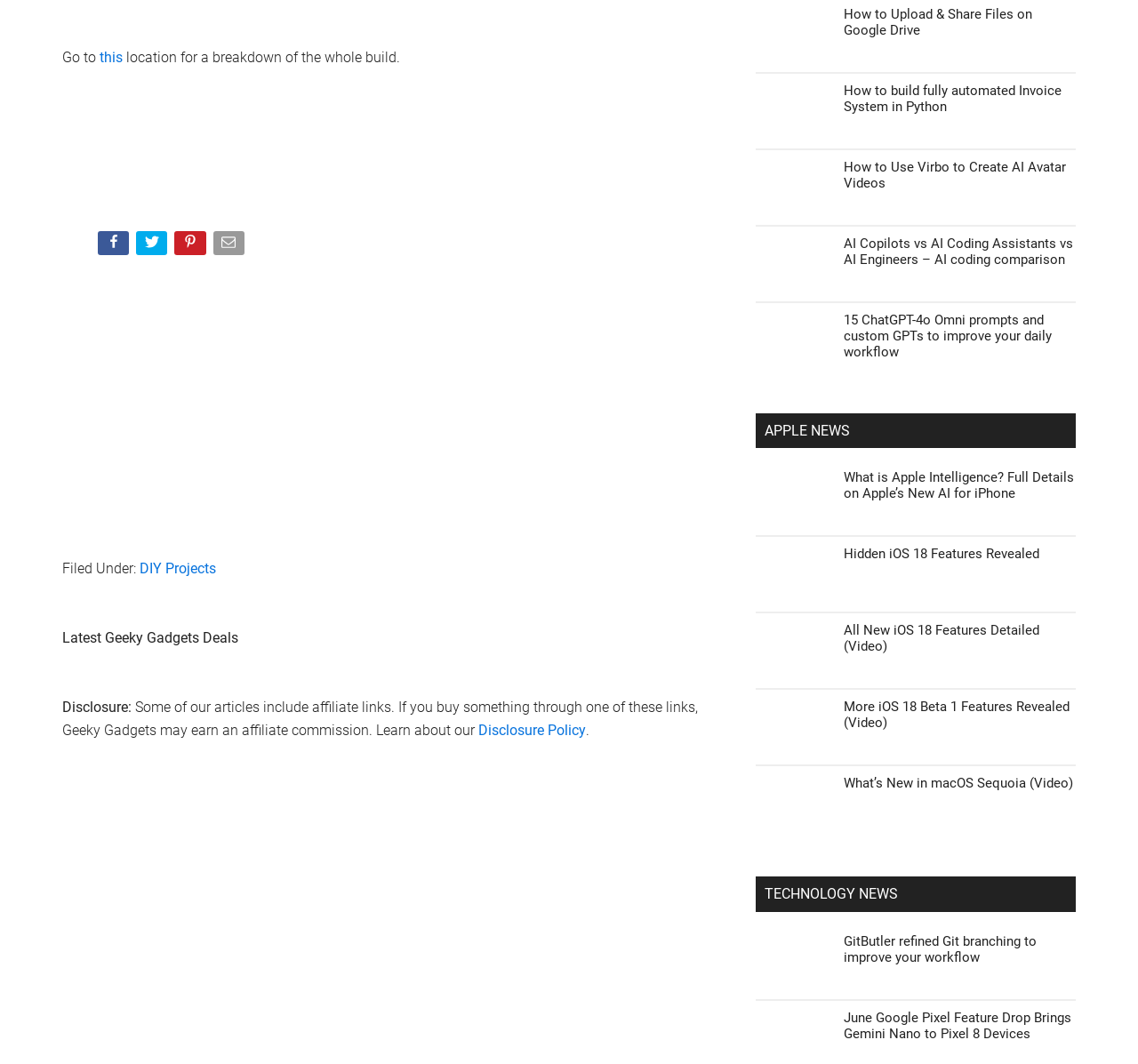What type of articles are featured on this webpage?
From the screenshot, supply a one-word or short-phrase answer.

Tech and DIY